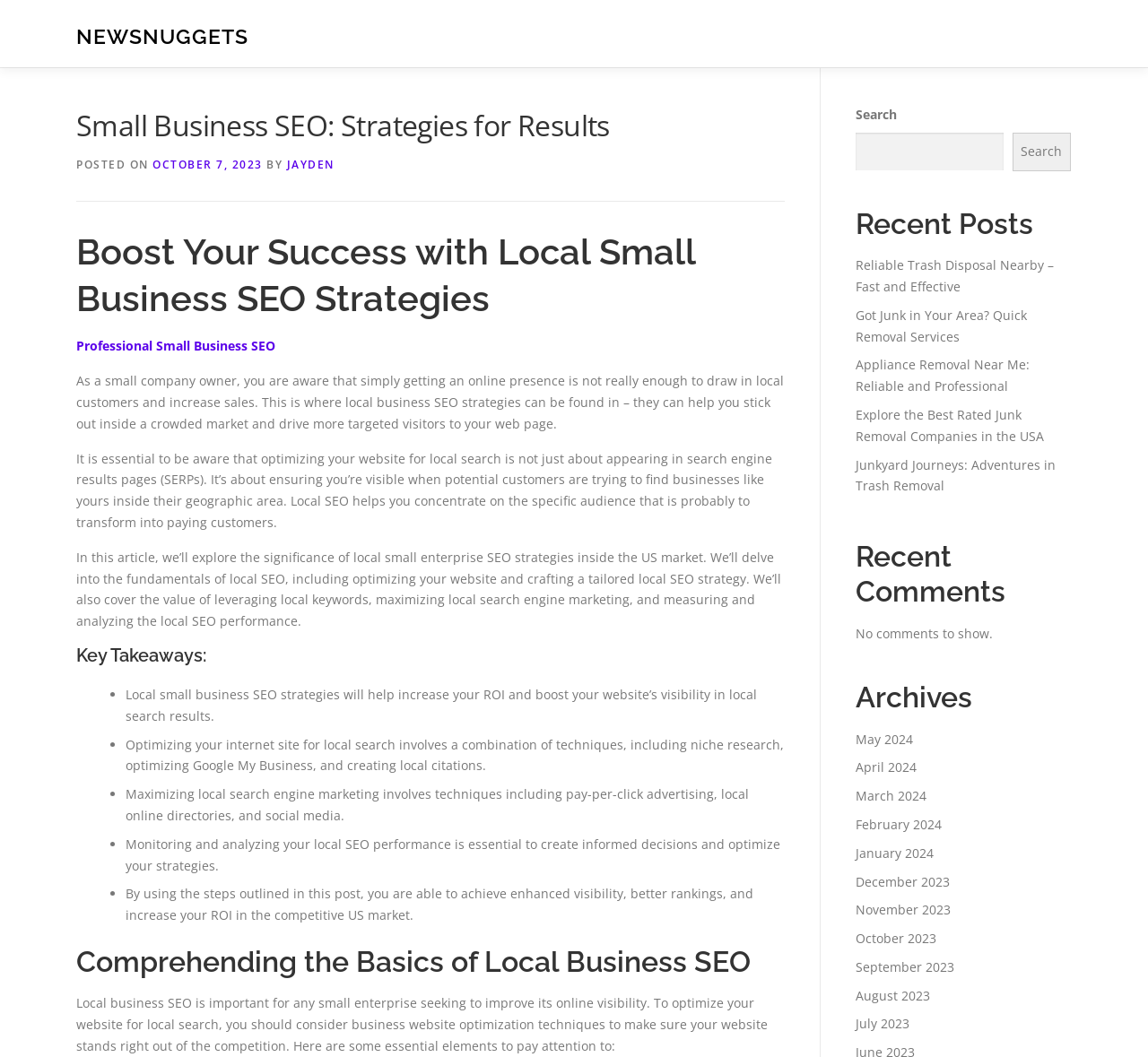Find the bounding box coordinates of the clickable region needed to perform the following instruction: "Search for something". The coordinates should be provided as four float numbers between 0 and 1, i.e., [left, top, right, bottom].

[0.745, 0.125, 0.874, 0.162]